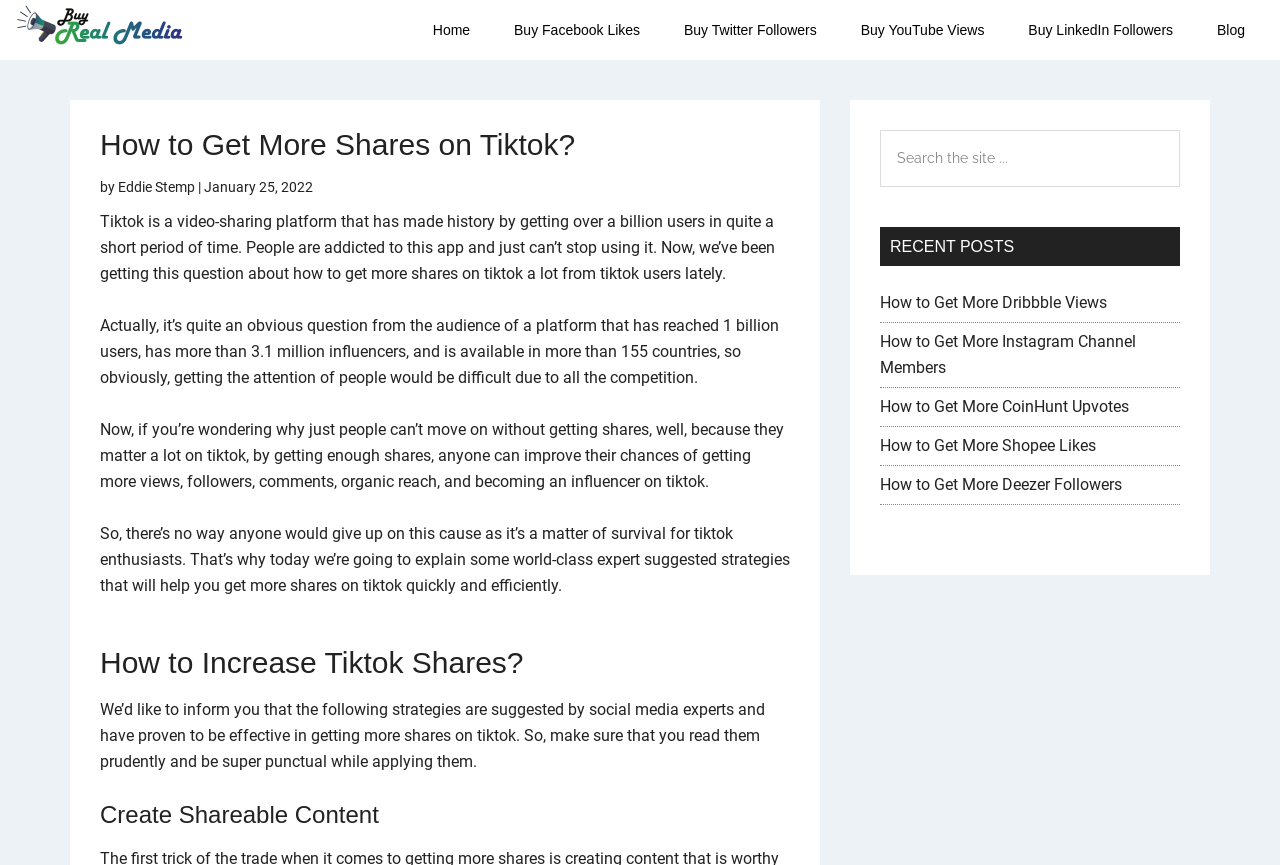Determine the bounding box coordinates for the area that needs to be clicked to fulfill this task: "Click on Games". The coordinates must be given as four float numbers between 0 and 1, i.e., [left, top, right, bottom].

None